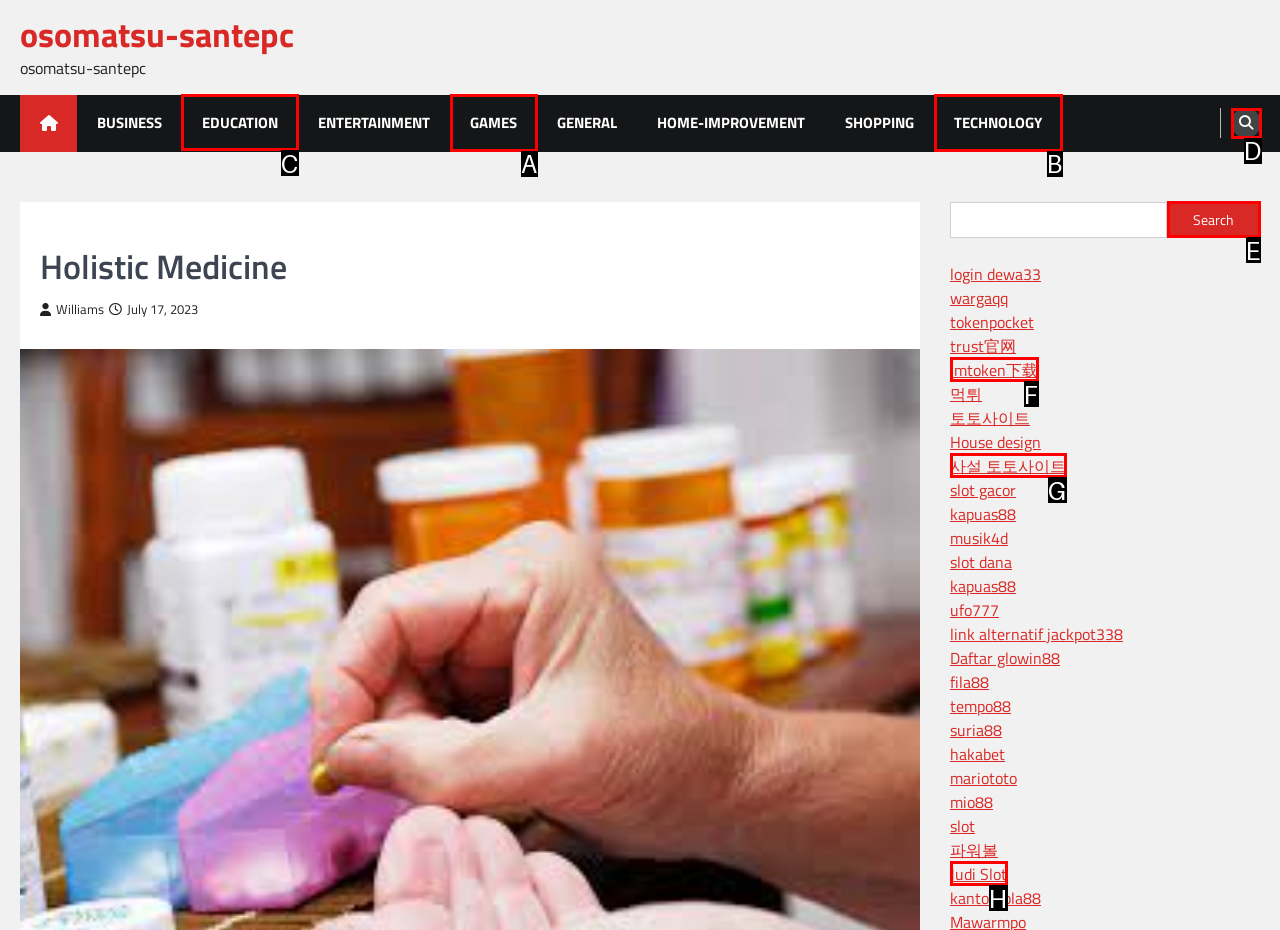Identify the correct letter of the UI element to click for this task: Click on EDUCATION link
Respond with the letter from the listed options.

C